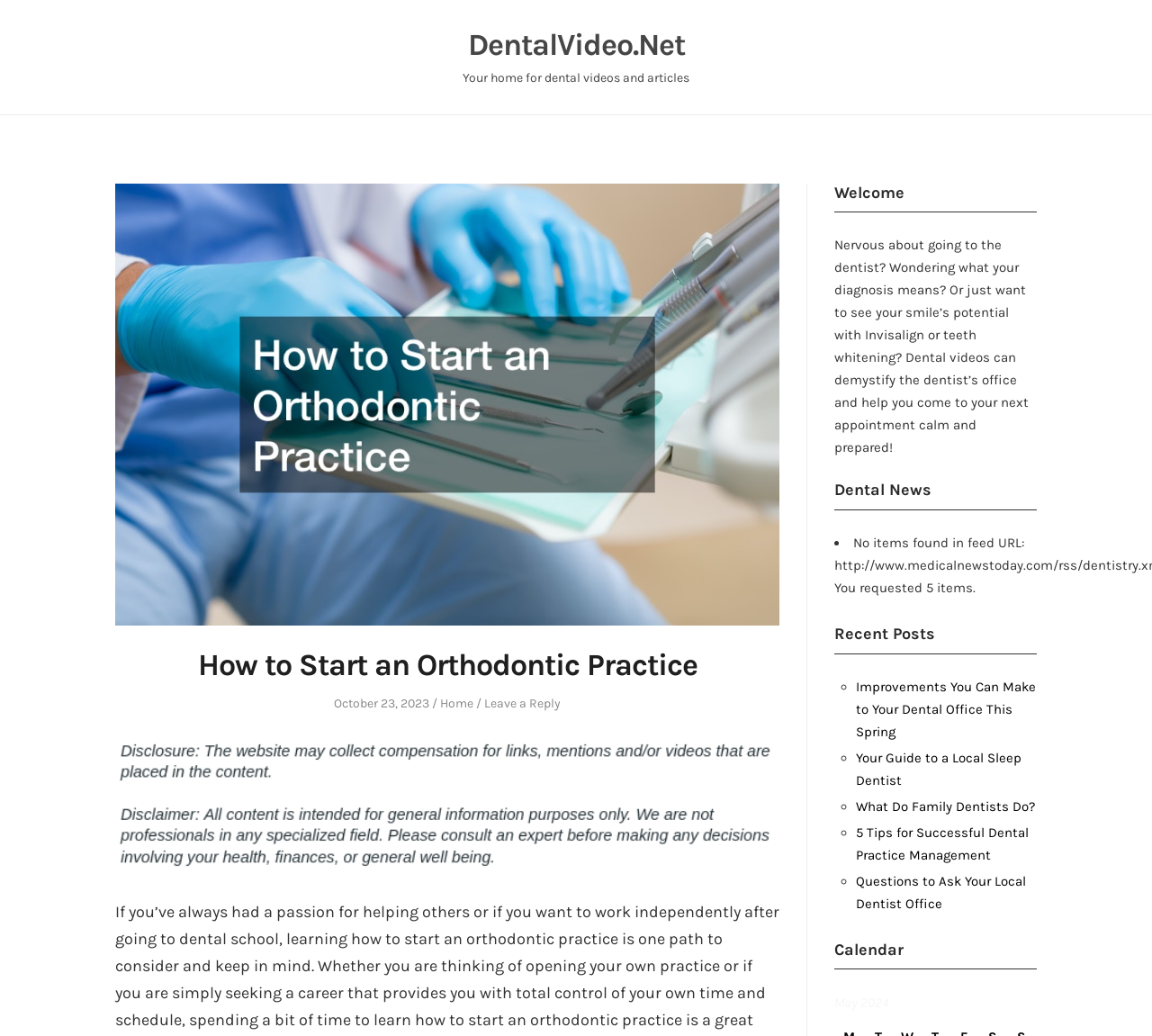Give a detailed account of the webpage's layout and content.

The webpage is about DentalVideo.Net, a website providing dental videos and articles. At the top, there is a link to the website's homepage, "DentalVideo.Net", and a brief description, "Your home for dental videos and articles". Below this, there is a navigation menu labeled "Menu" that spans the entire width of the page.

The main content of the page is divided into several sections. The first section has a heading "How to Start an Orthodontic Practice" and is accompanied by a posted date, "October 23, 2023". There is also a link to leave a reply and a category label "Home". Below this, there is an image.

The next section is headed "Welcome" and contains a paragraph of text describing the benefits of dental videos in demystifying the dentist's office. Following this, there is a section headed "Dental News" with a list of recent posts, each marked with a bullet point. The posts include "Improvements You Can Make to Your Dental Office This Spring", "Your Guide to a Local Sleep Dentist", "What Do Family Dentists Do?", "5 Tips for Successful Dental Practice Management", and "Questions to Ask Your Local Dentist Office".

Finally, there is a section headed "Calendar" with a caption, but no further details are provided.